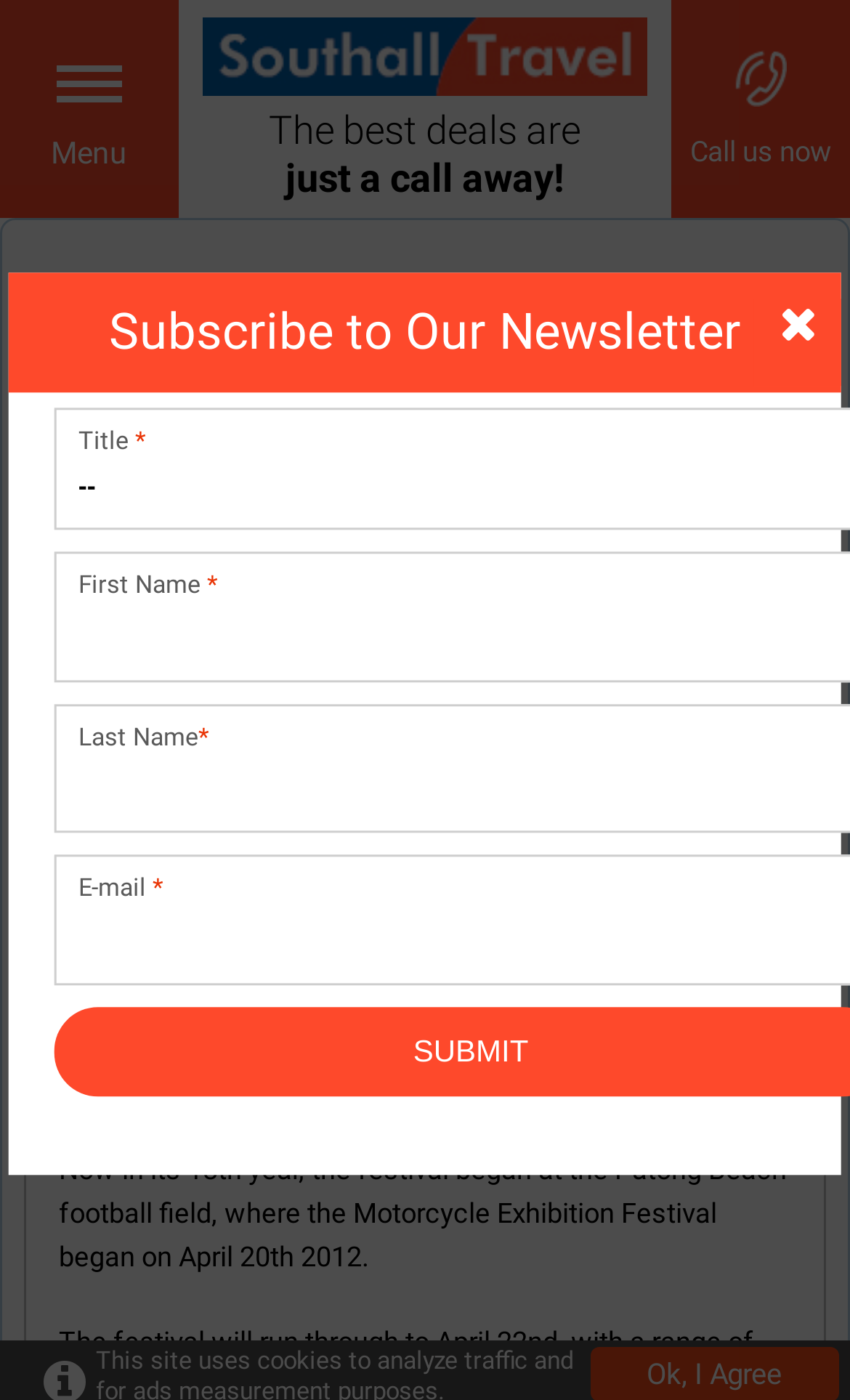Identify and provide the main heading of the webpage.

Phuket Bike Week taking place